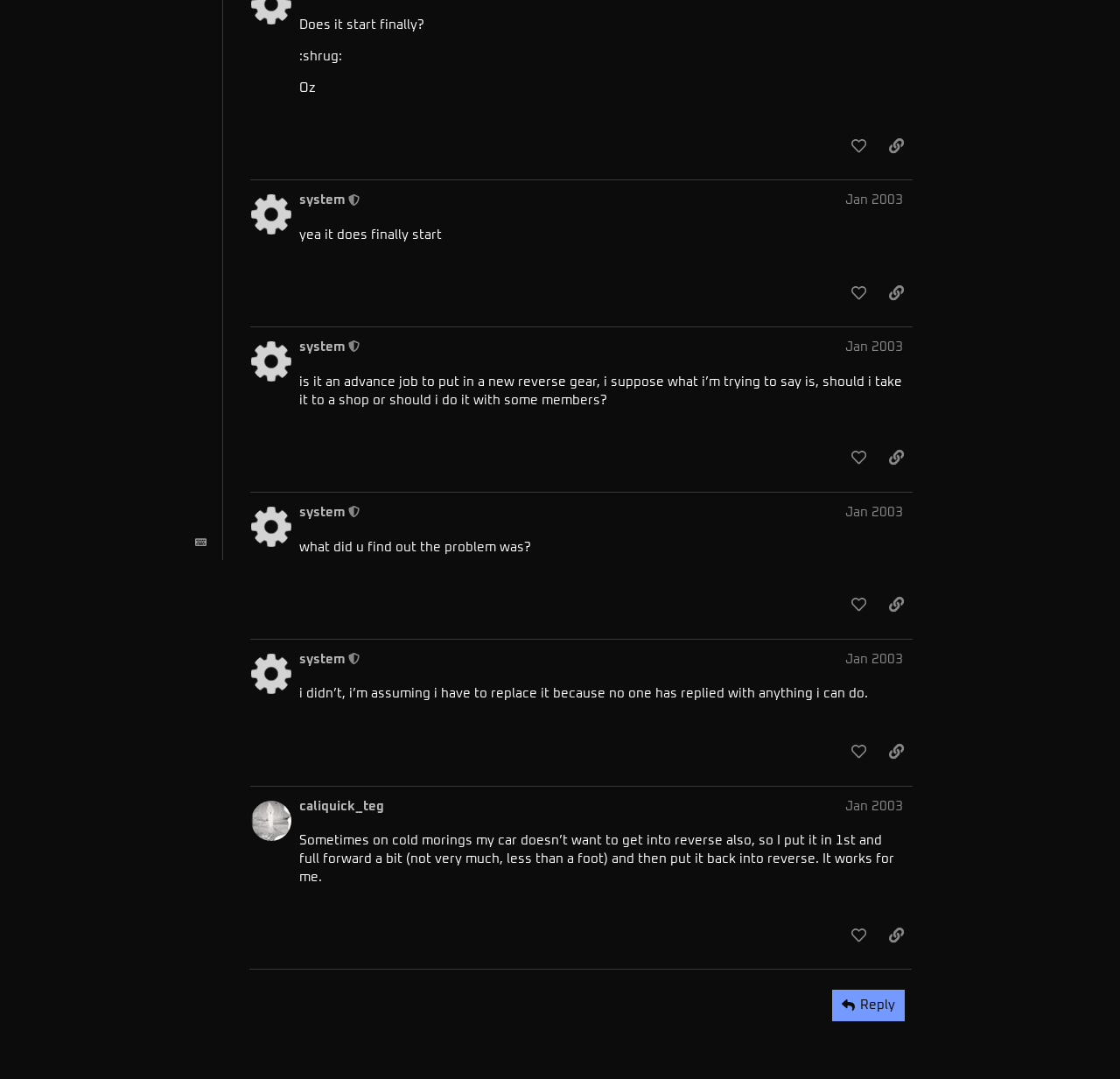Return the bounding box coordinates of the UI element that corresponds to this description: "Jan 2003". The coordinates must be given as four float numbers in the range of 0 and 1, [left, top, right, bottom].

[0.755, 0.179, 0.806, 0.191]